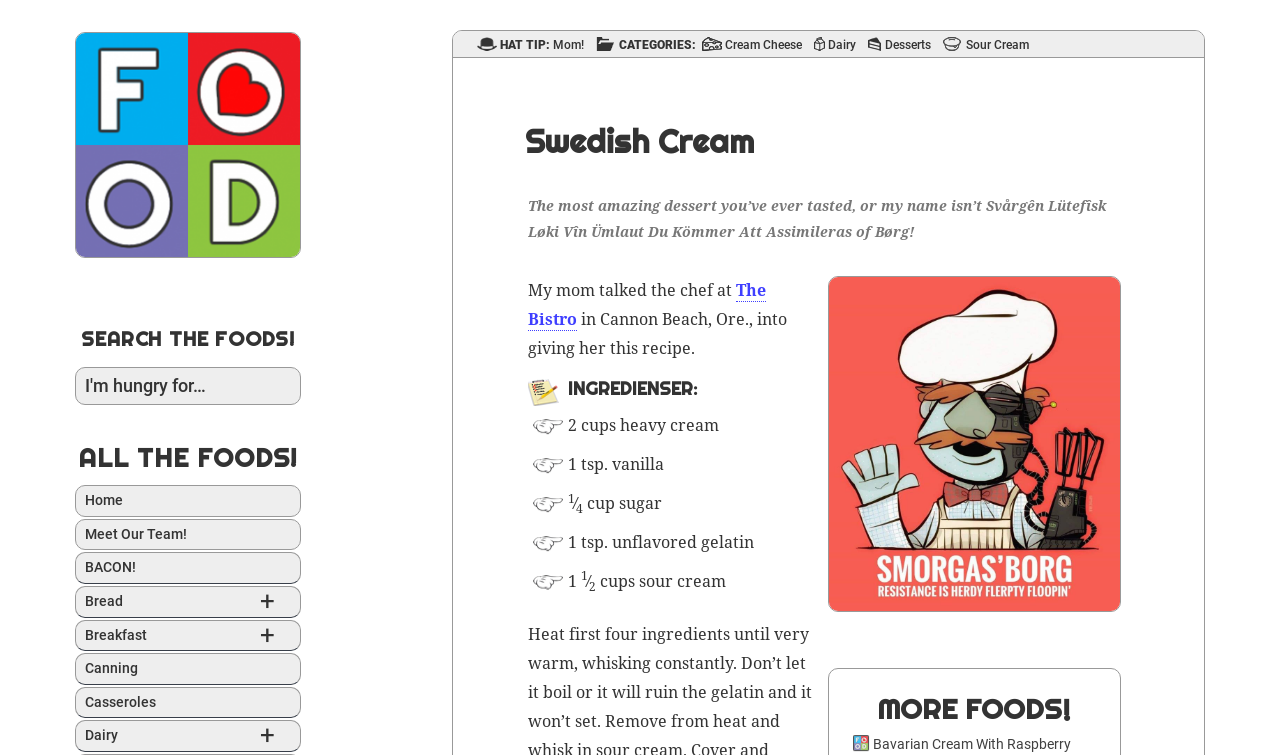Detail the various sections and features of the webpage.

This webpage is about Swedish Cream, a type of food. At the top, there is a logo image with the text "Food!" and a search bar with a button to search for foods. Below the search bar, there is a heading that reads "ALL THE FOODS!".

On the left side, there are several links to different categories of food, including "Home", "Meet Our Team!", "BACON!", "Breakfast", "Canning", "Casseroles", and "Dairy". There is also a section that says "HAT TIP: Mom!" and lists several categories of food, including "Cream Cheese", "Dairy", "Desserts", and "Sour Cream".

In the main content area, there is a heading that reads "Swedish Cream" and a paragraph of text that describes the dessert. Below that, there is a section that says "MORE FOODS!" and another paragraph of text that talks about the recipe for Swedish Cream. The recipe includes a list of ingredients, including heavy cream, vanilla, sugar, and sour cream.

Overall, the webpage appears to be a food blog or recipe website that focuses on Swedish Cream and other types of food.